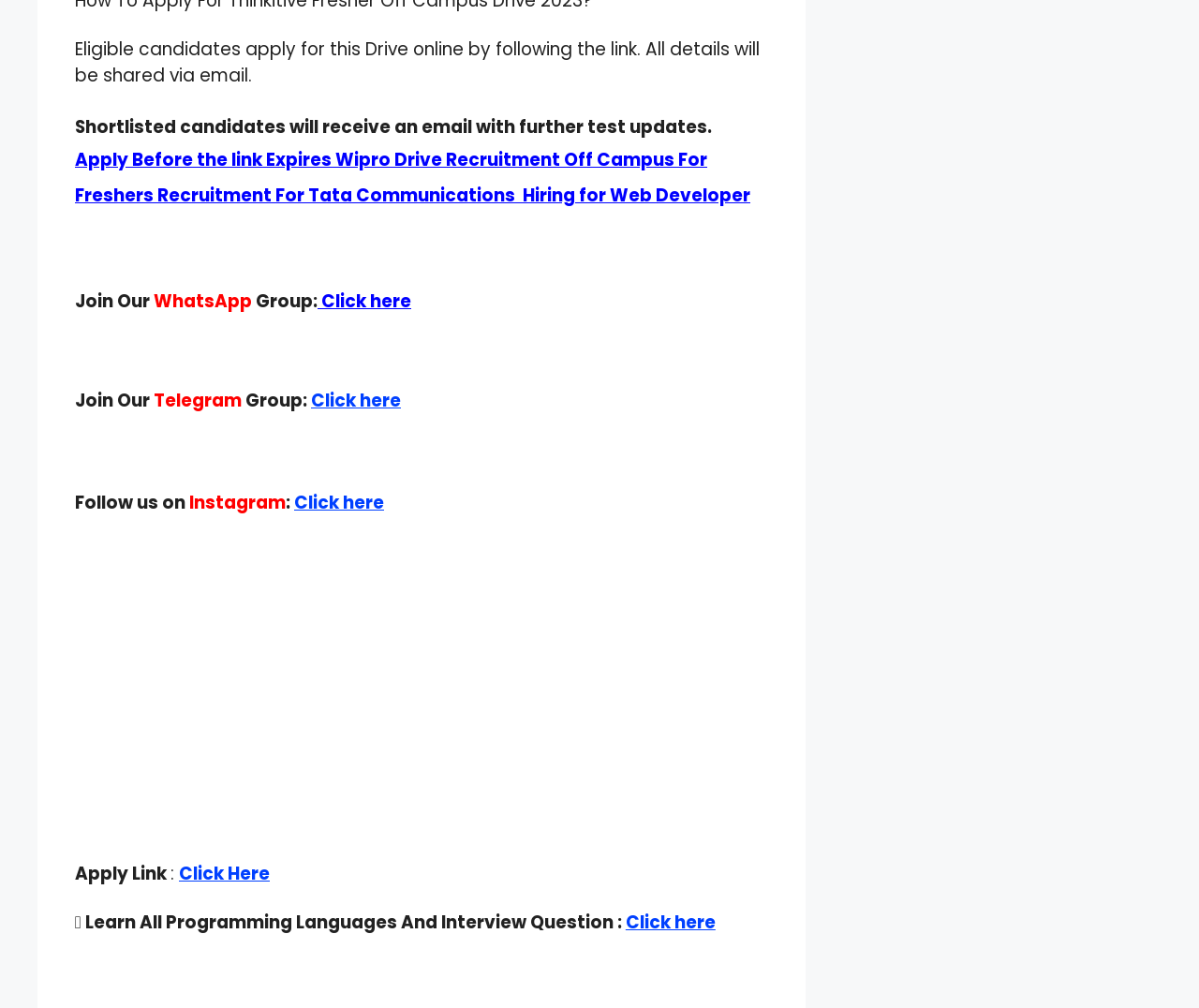Find the bounding box coordinates of the area to click in order to follow the instruction: "Follow us on Instagram".

[0.245, 0.546, 0.32, 0.572]